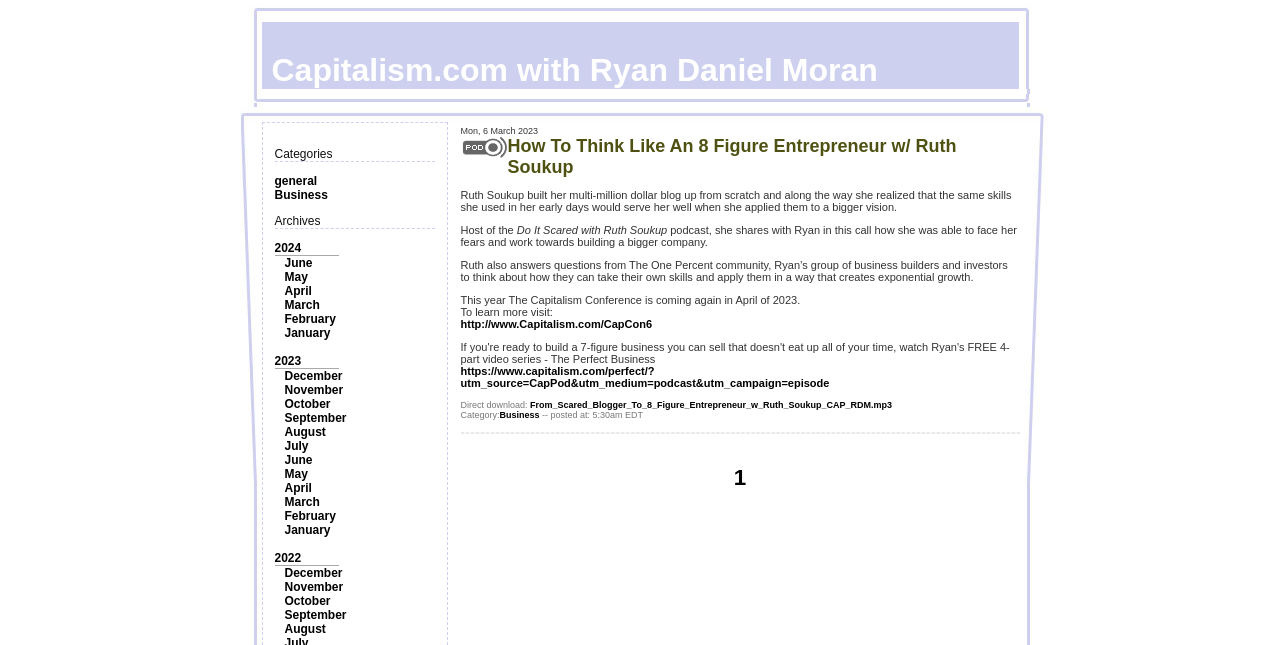Provide the bounding box coordinates of the UI element this sentence describes: "Capitalism.com with Ryan Daniel Moran".

[0.181, 0.034, 0.819, 0.138]